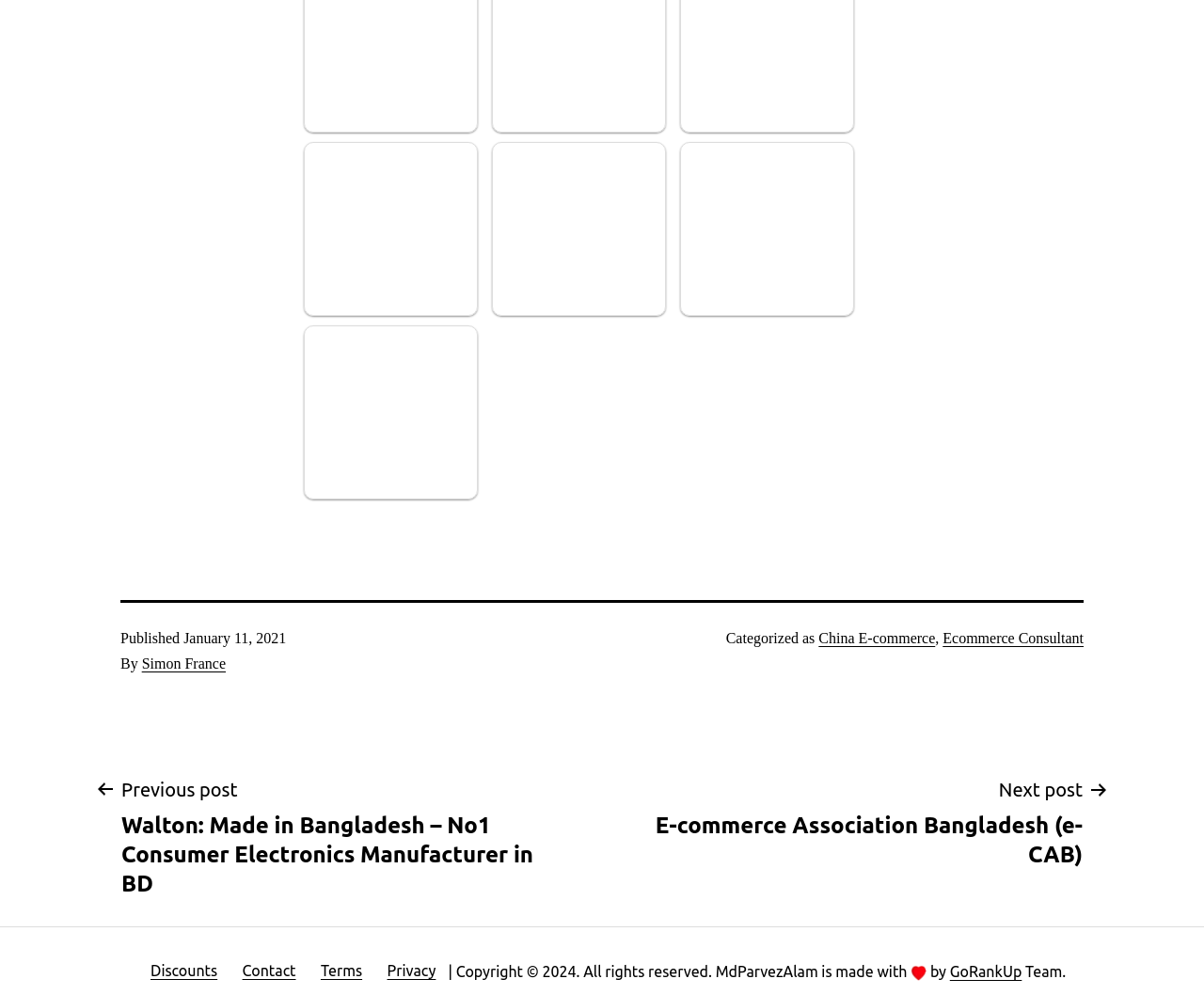Locate the bounding box coordinates of the element's region that should be clicked to carry out the following instruction: "Check Copyright information". The coordinates need to be four float numbers between 0 and 1, i.e., [left, top, right, bottom].

[0.372, 0.968, 0.756, 0.985]